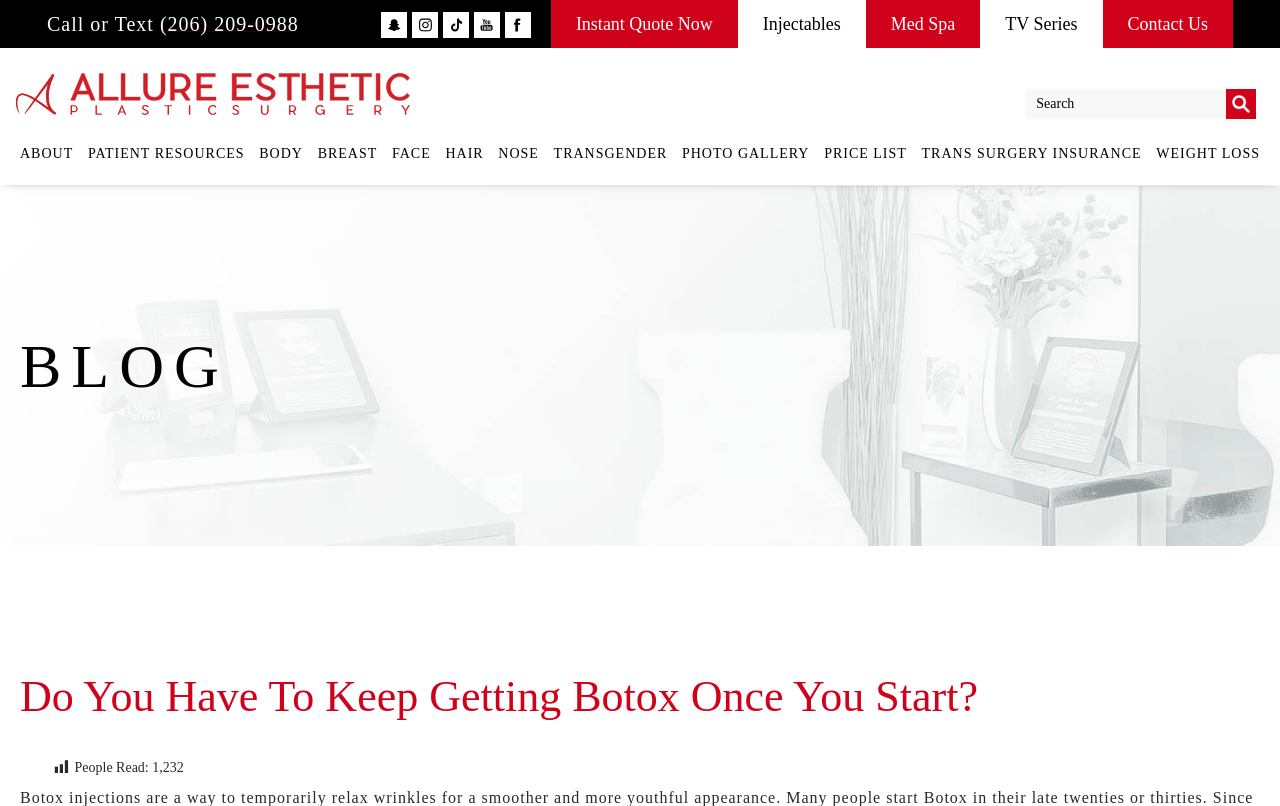What is the purpose of the 'Instant Quote Now' button?
Please provide a detailed and thorough answer to the question.

I inferred the purpose of the 'Instant Quote Now' button by its location and context. It's placed among other links like 'Injectables' and 'Med Spa', which suggests it's related to getting a quote for a medical or cosmetic procedure.